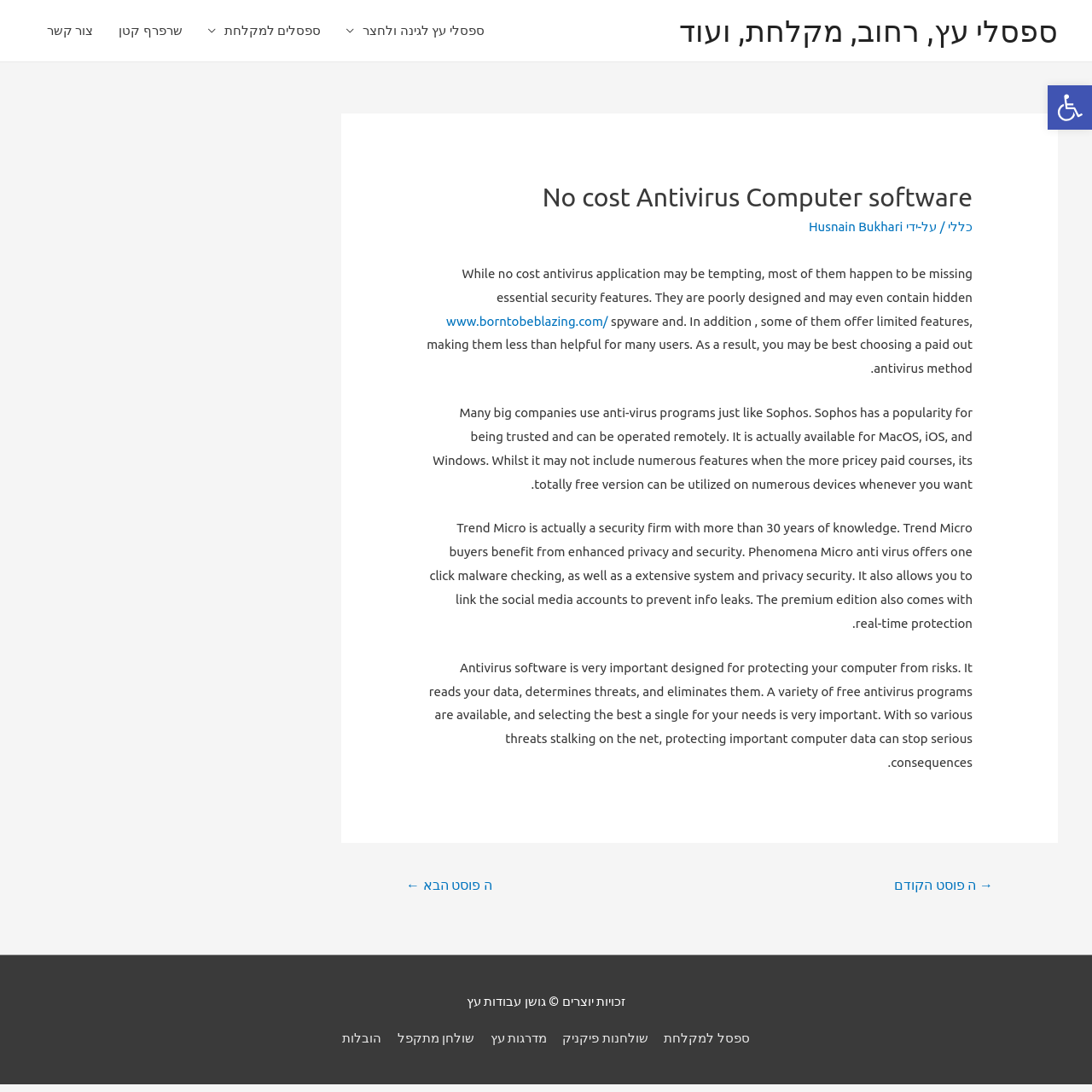What is the purpose of antivirus software?
Using the image as a reference, answer with just one word or a short phrase.

Protecting computer from risks